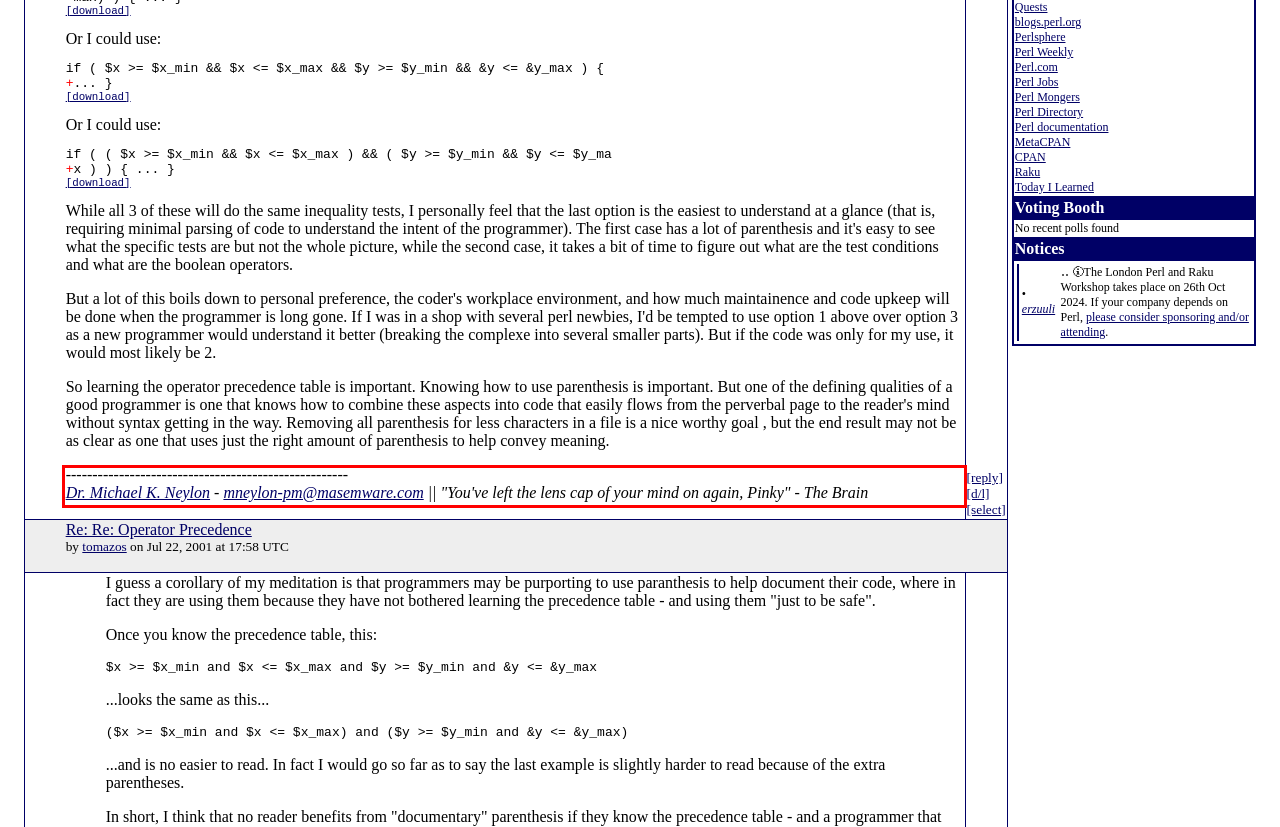You are given a screenshot of a webpage with a UI element highlighted by a red bounding box. Please perform OCR on the text content within this red bounding box.

----------------------------------------------------- Dr. Michael K. Neylon - mneylon-pm@masemware.com || "You've left the lens cap of your mind on again, Pinky" - The Brain